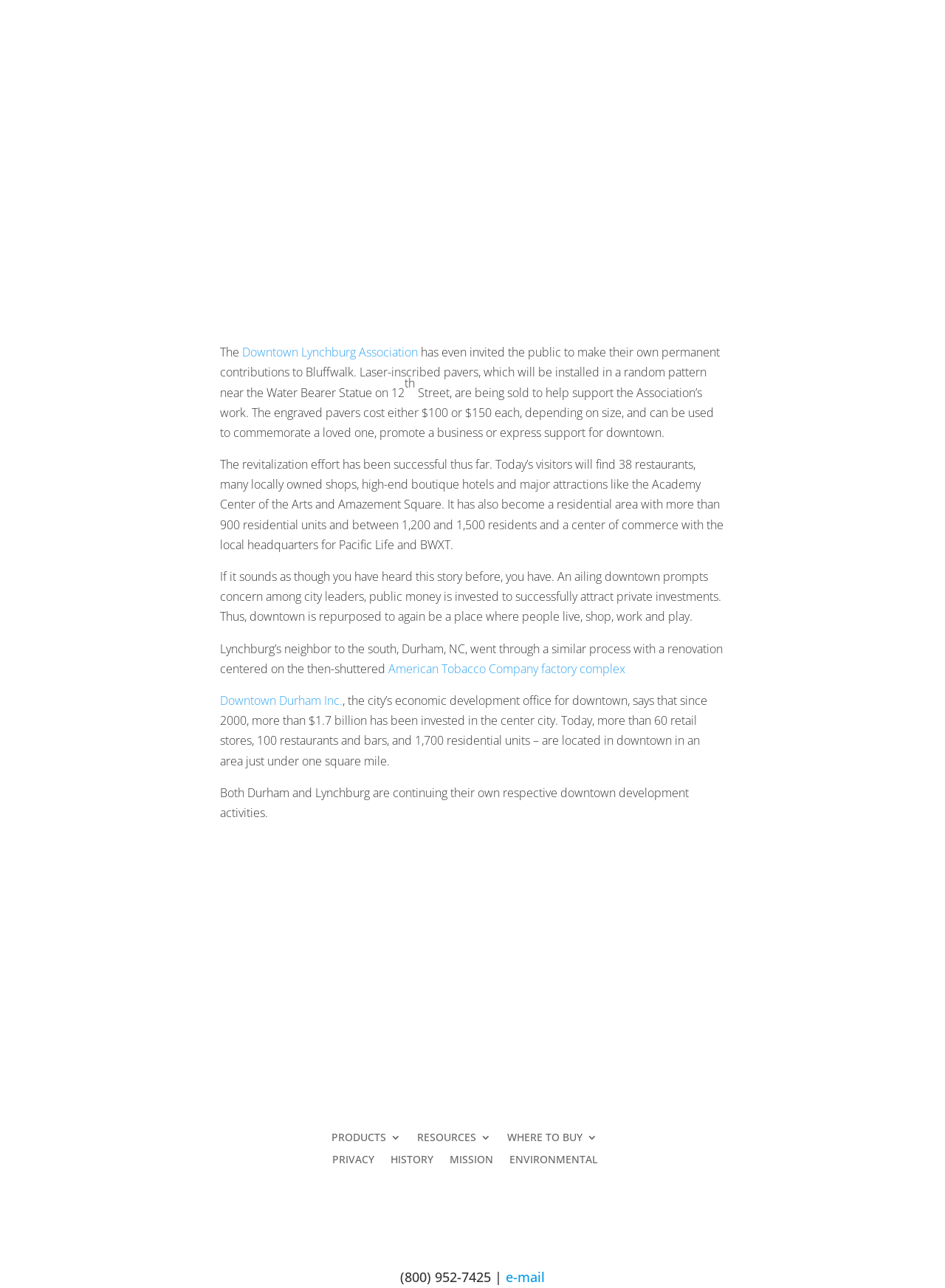Find the bounding box coordinates of the area that needs to be clicked in order to achieve the following instruction: "Visit American Tobacco Company factory complex". The coordinates should be specified as four float numbers between 0 and 1, i.e., [left, top, right, bottom].

[0.411, 0.513, 0.662, 0.525]